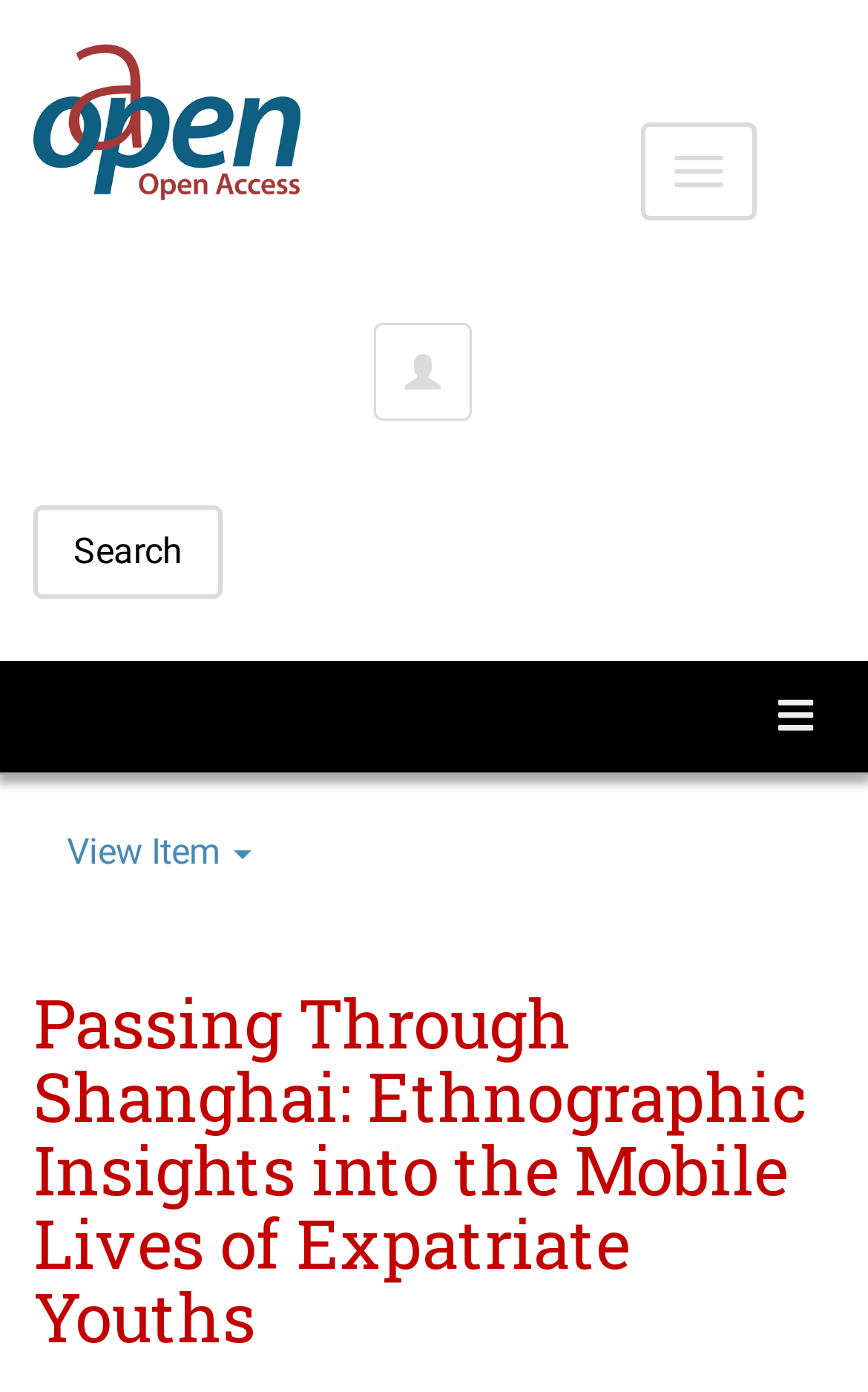Answer the question using only a single word or phrase: 
What is the text on the top-left corner?

Logo Oapen